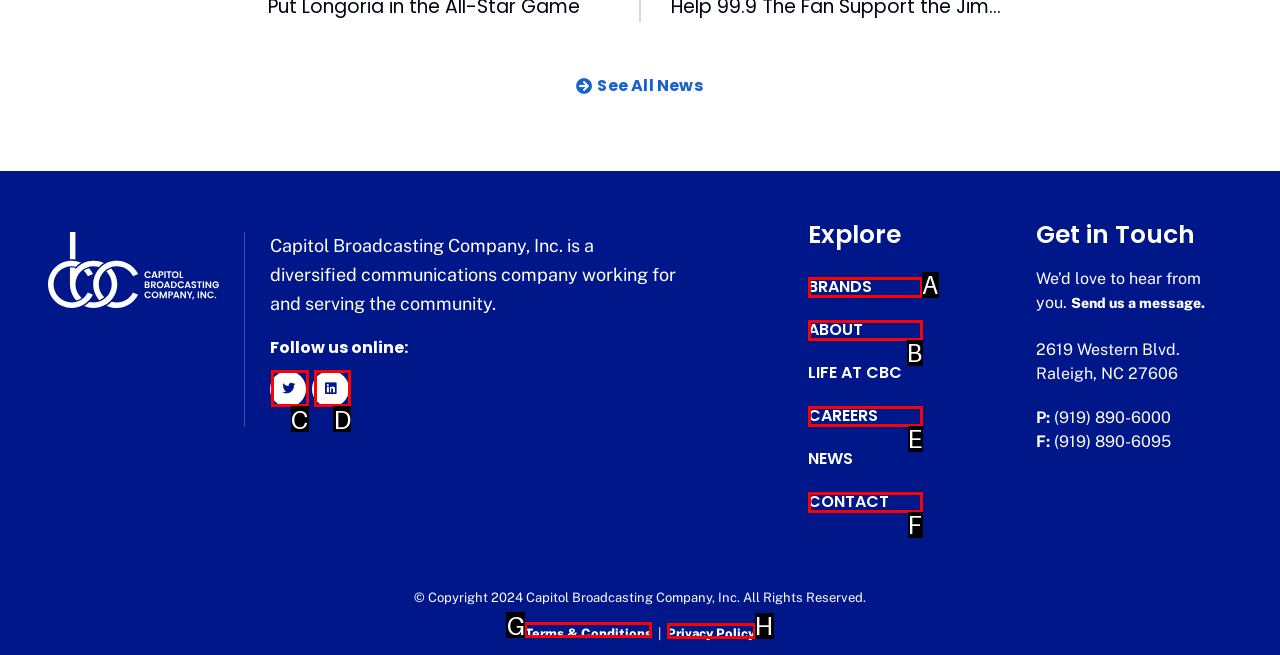Select the proper HTML element to perform the given task: View Terms & Conditions Answer with the corresponding letter from the provided choices.

G